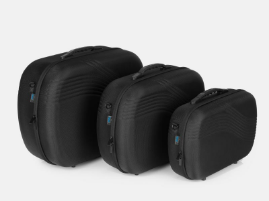Use a single word or phrase to answer the question: What type of finish do the bags have?

Textured